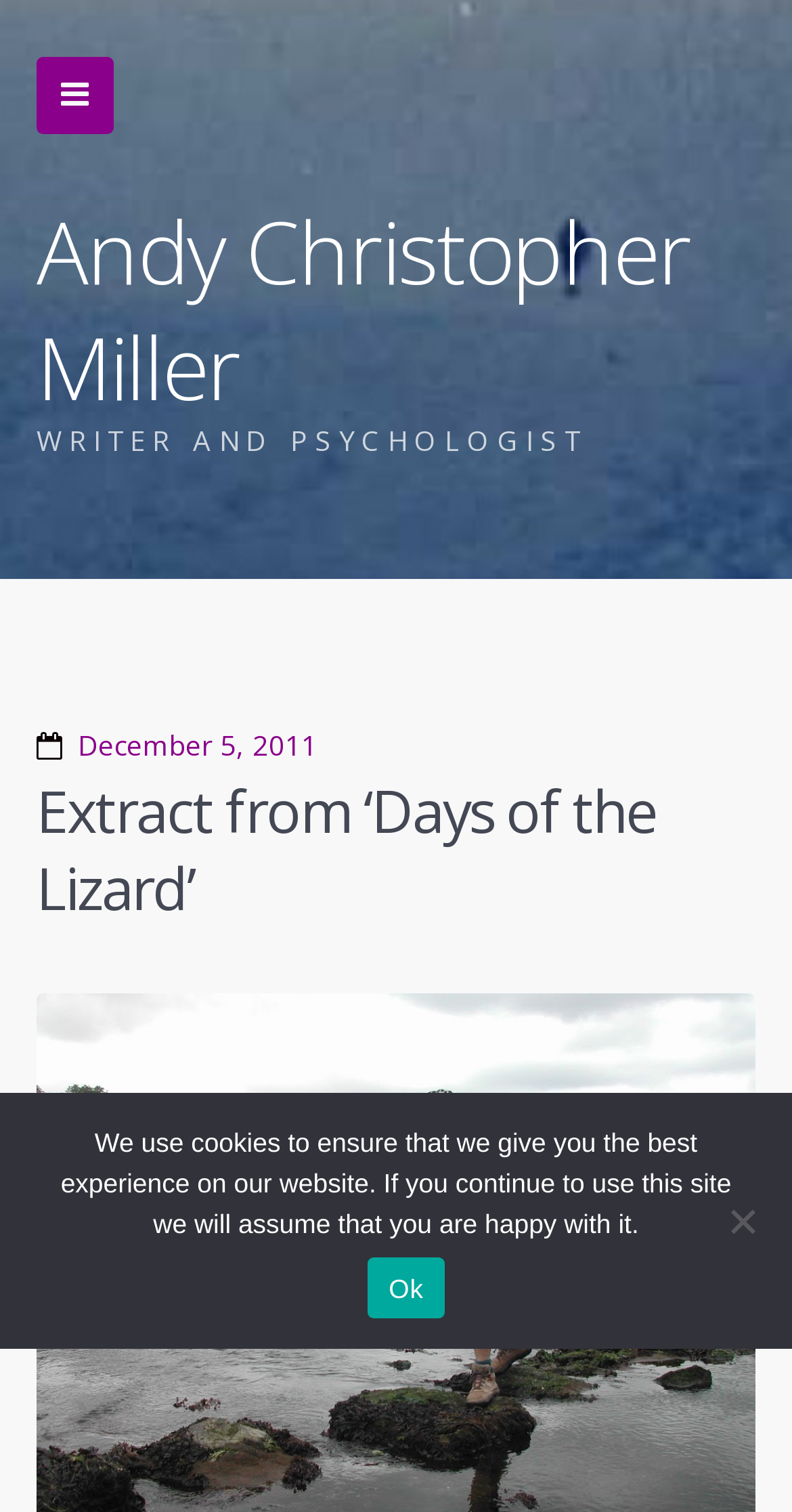Give a detailed account of the webpage.

The webpage is about Andy Christopher Miller, a writer and psychologist. At the top left corner, there is a link to skip to navigation. Below it, a prominent link displays Andy Christopher Miller's name and profession. The name "Andy Christopher Miller" is a heading, and "WRITER AND PSYCHOLOGIST" is another heading right below it.

Further down, there is a section with a header that contains a time element, indicating that the content was posted on December 5, 2011. Below the time element, there is a heading that reads "Extract from ‘Days of the Lizard’".

At the bottom of the page, a cookie notice dialog is displayed. The dialog contains a static text that explains the website's cookie policy and asks users to agree to it. There are two buttons: "Ok" on the left and "No" on the right, allowing users to respond to the cookie notice.